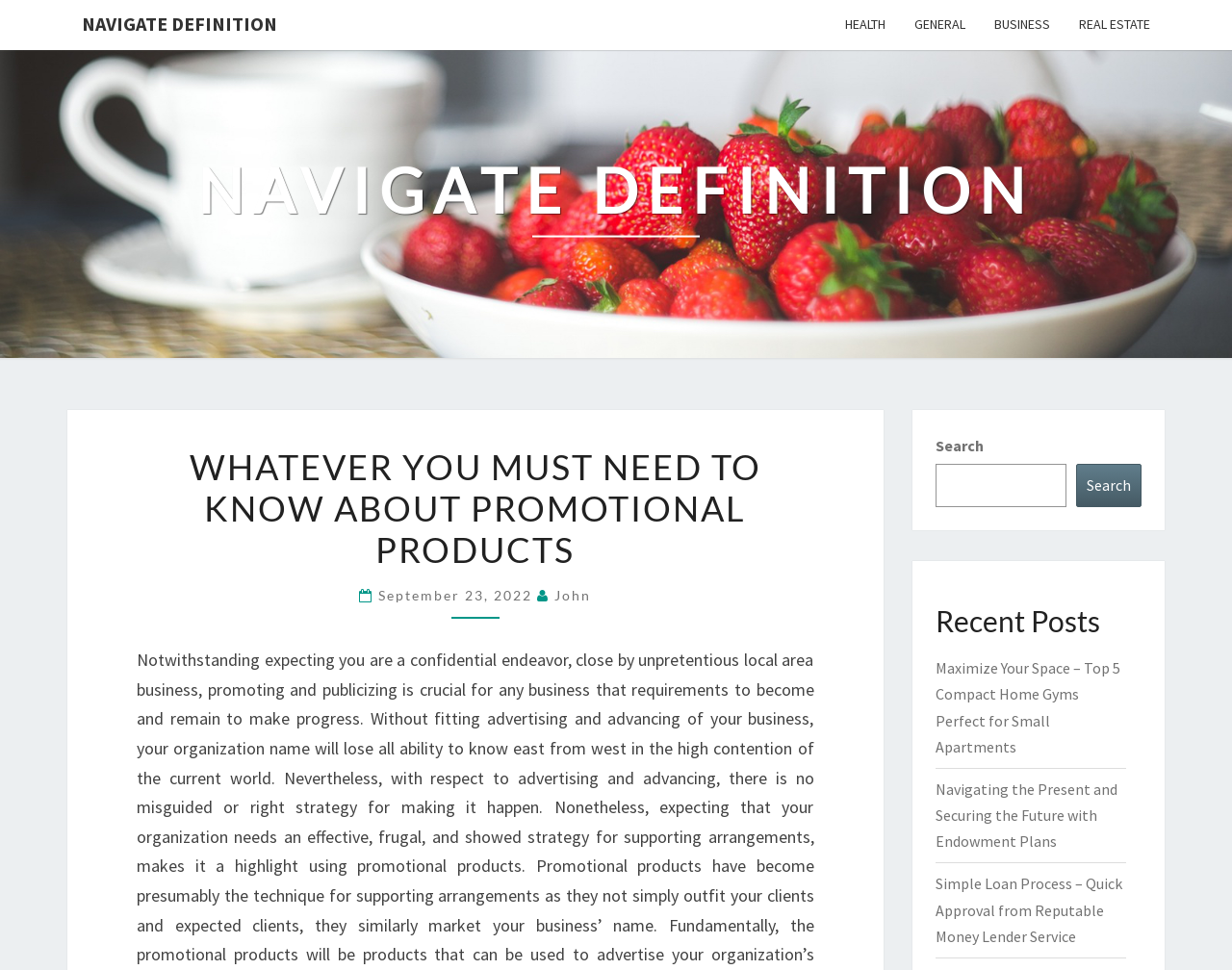How many categories are available in the top navigation?
Examine the image and give a concise answer in one word or a short phrase.

5